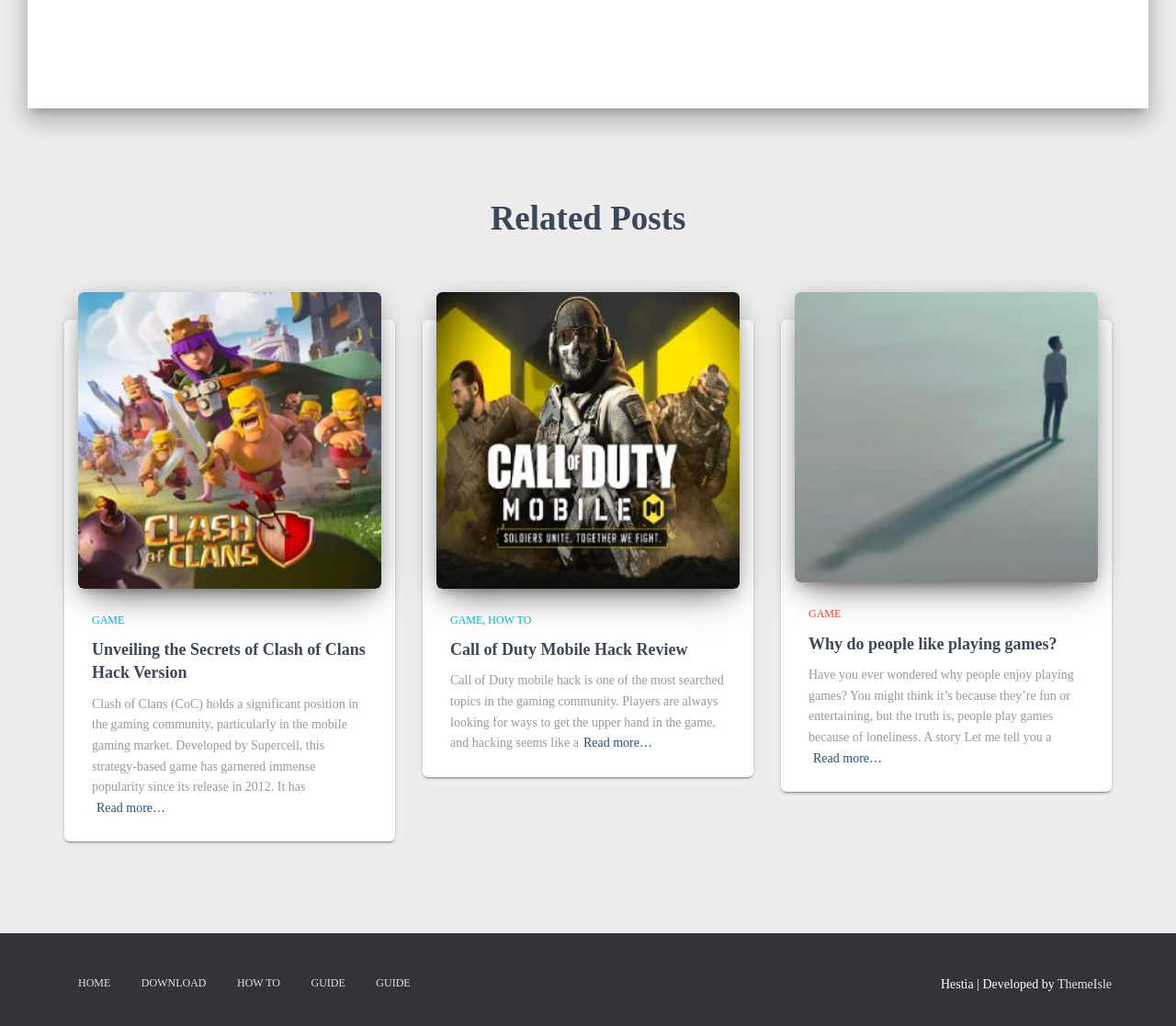Please look at the image and answer the question with a detailed explanation: What is the topic of the first article?

I looked at the first article and found that it has a heading 'Unveiling the Secrets of Clash of Clans Hack Version' and a static text that talks about Clash of Clans. Therefore, the topic of the first article is Clash of Clans Hack.